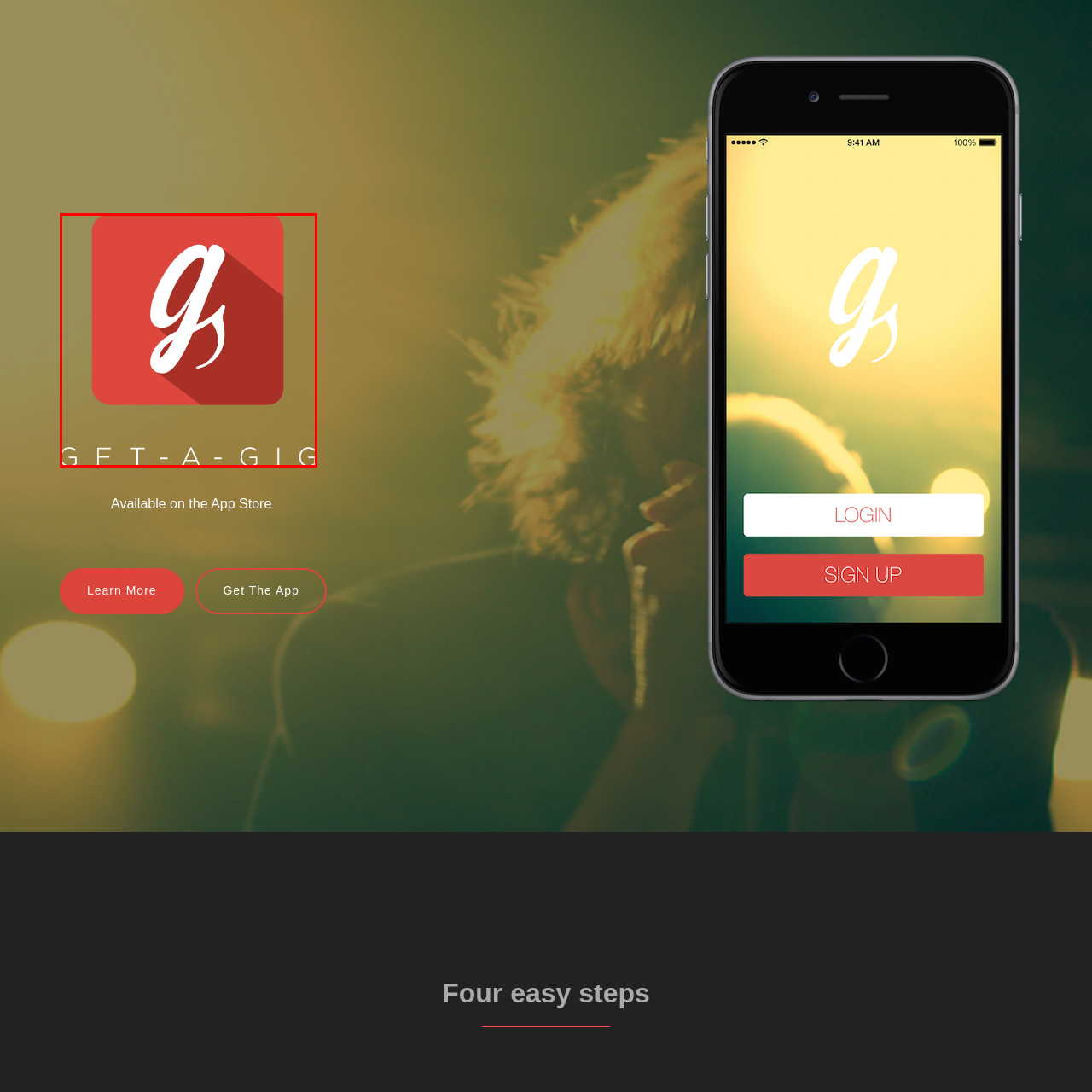Please look at the highlighted area within the red border and provide the answer to this question using just one word or phrase: 
What is the likely purpose of the 'Get-A-Gig' platform?

connect users with gig opportunities